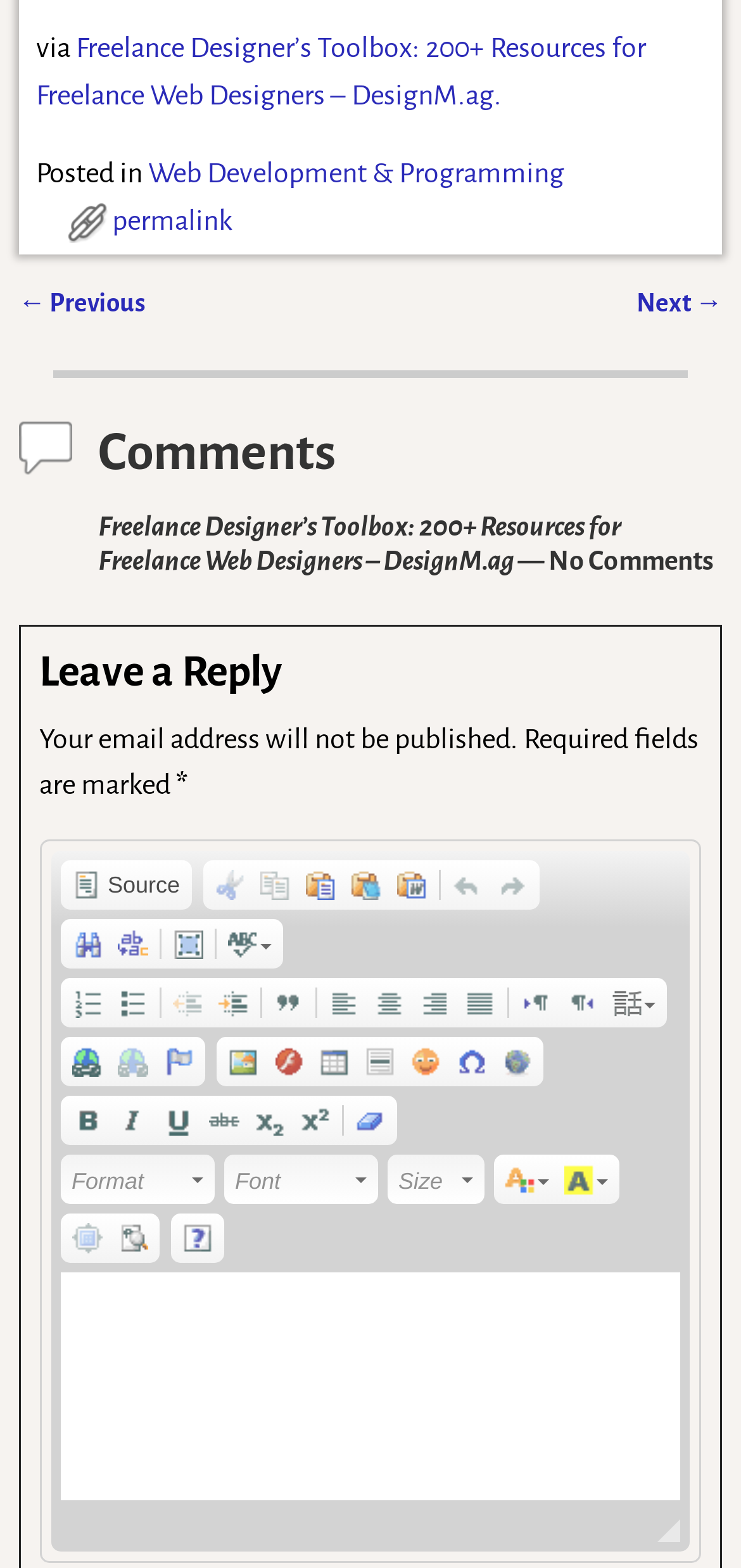Can you pinpoint the bounding box coordinates for the clickable element required for this instruction: "Click on the 'Image' button"? The coordinates should be four float numbers between 0 and 1, i.e., [left, top, right, bottom].

[0.297, 0.664, 0.358, 0.691]